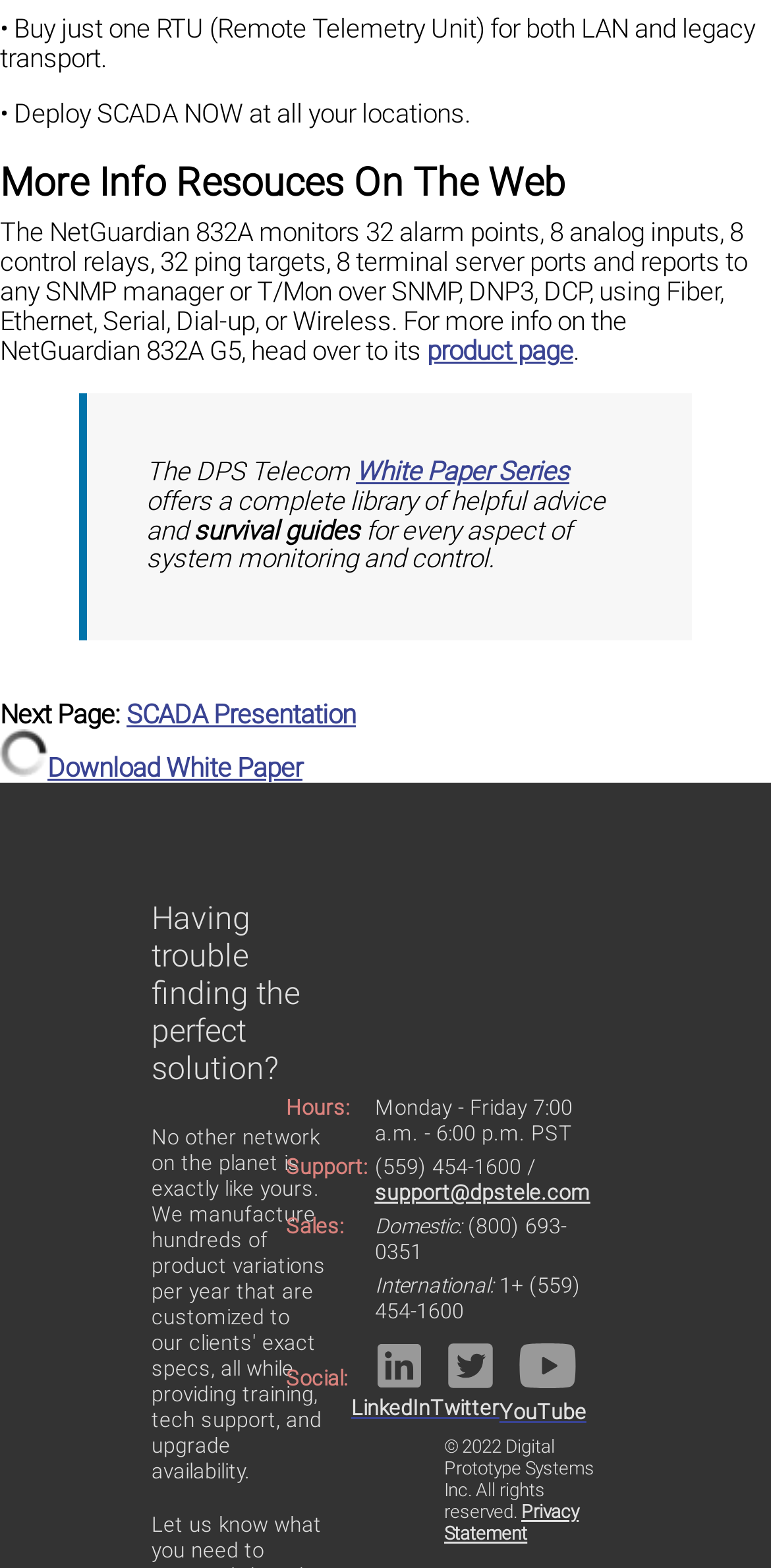What social media platforms are mentioned in the webpage?
Refer to the screenshot and answer in one word or phrase.

LinkedIn Twitter YouTube